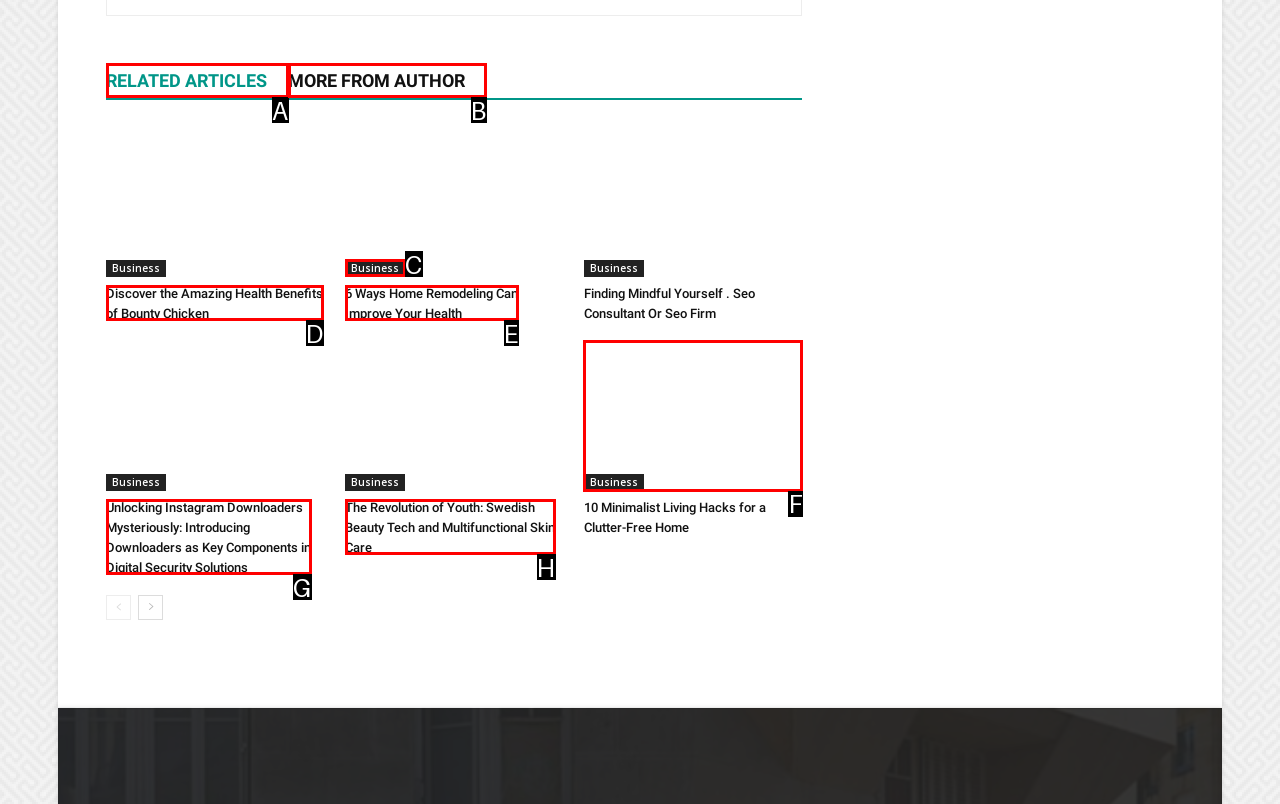To complete the instruction: View '10 Minimalist Living Hacks for a Clutter-Free Home', which HTML element should be clicked?
Respond with the option's letter from the provided choices.

F